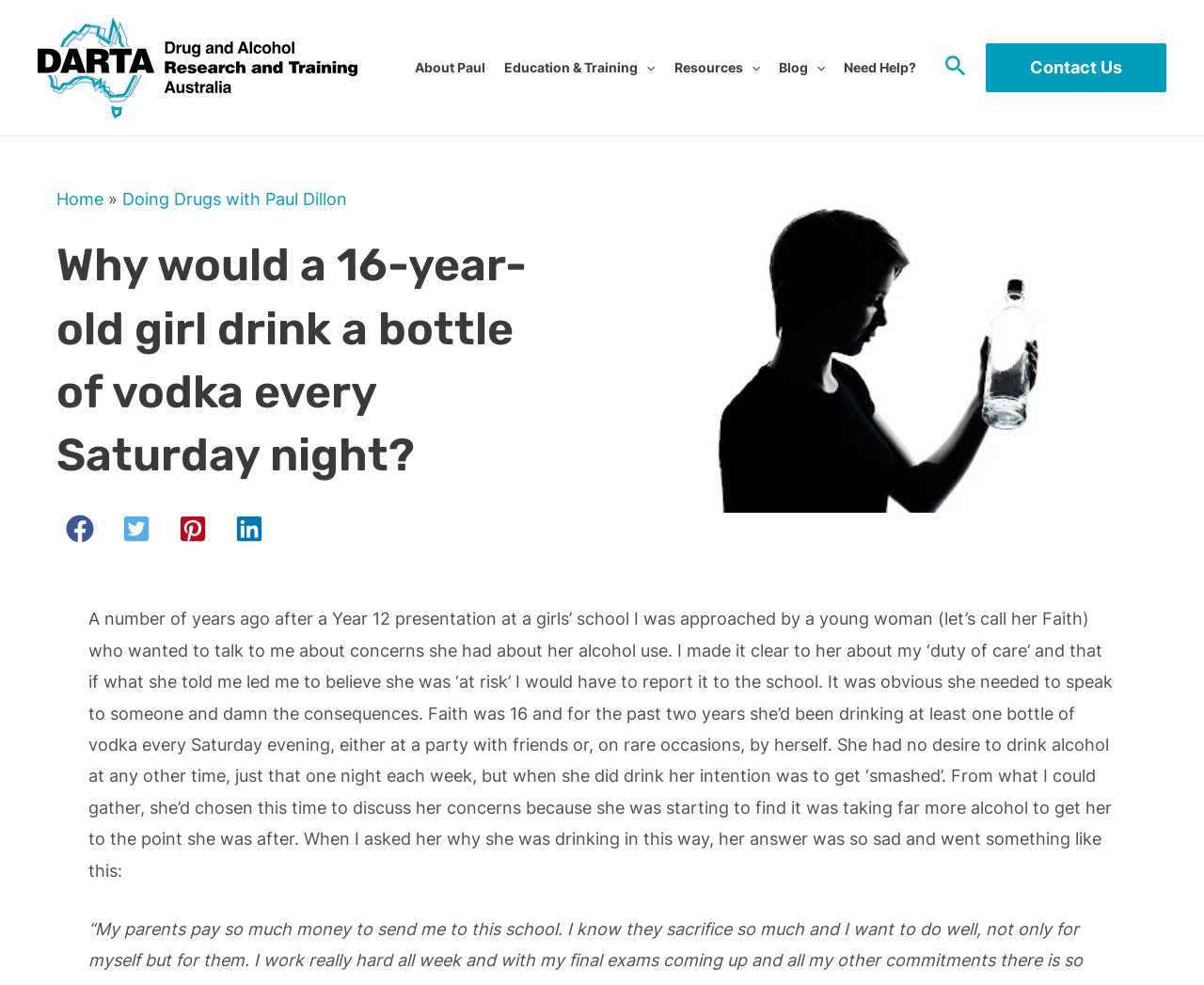Identify the bounding box coordinates of the region that should be clicked to execute the following instruction: "Search for something".

[0.785, 0.057, 0.803, 0.085]